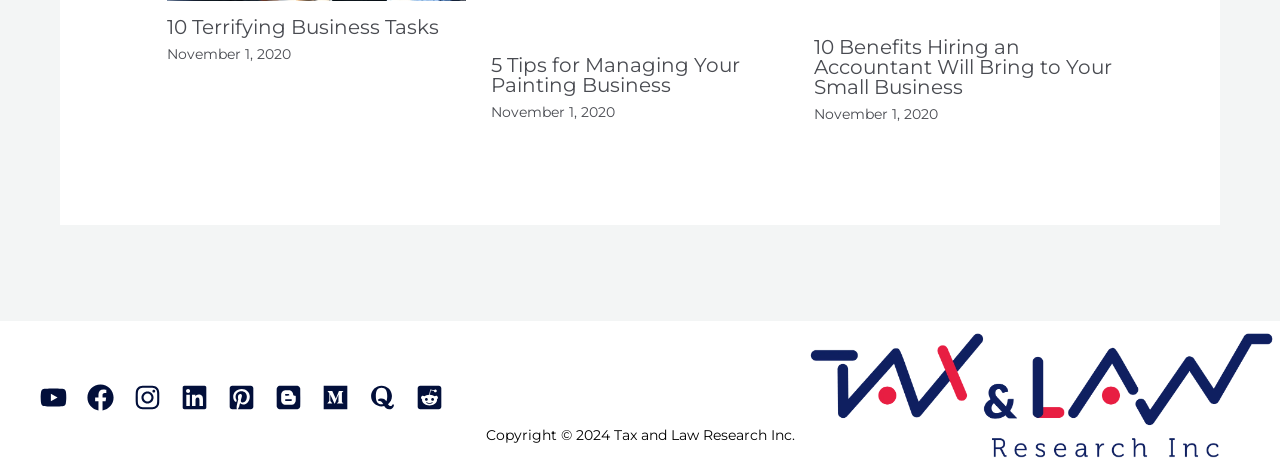Identify and provide the bounding box for the element described by: "aria-label="Facebook"".

[0.068, 0.82, 0.089, 0.877]